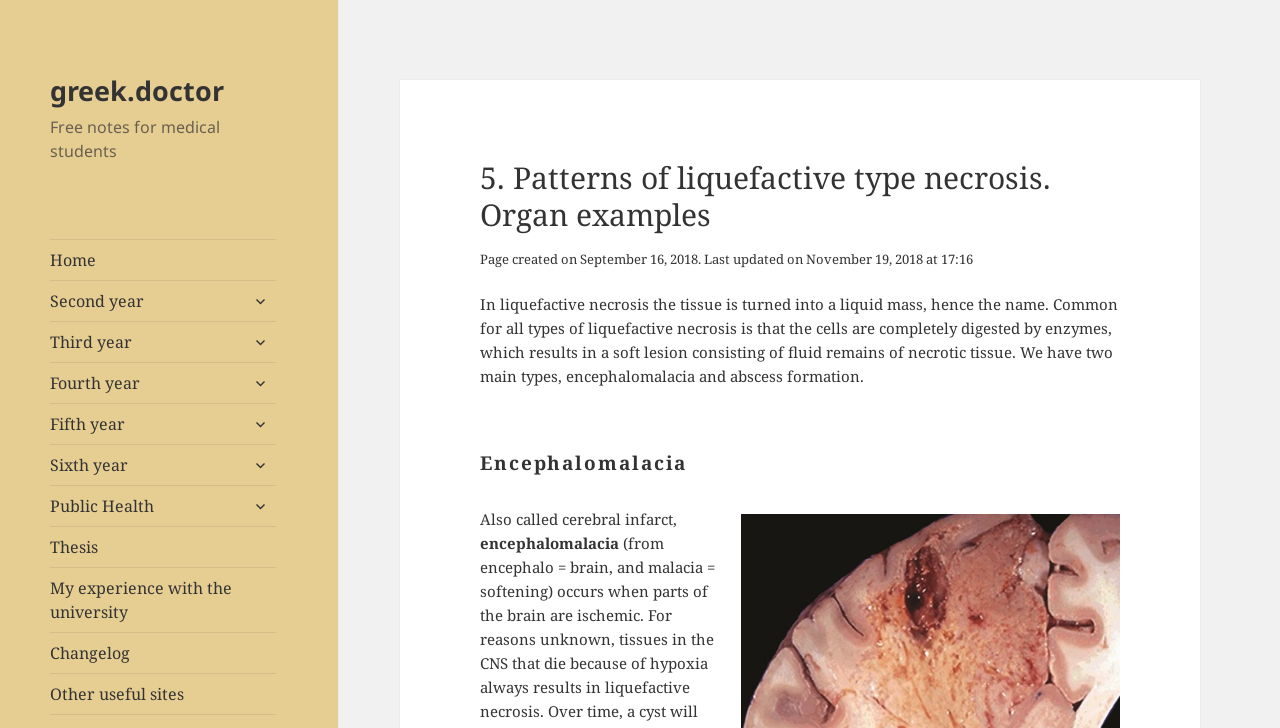Please locate the bounding box coordinates of the element that should be clicked to complete the given instruction: "Check the 'Changelog'".

[0.039, 0.869, 0.215, 0.924]